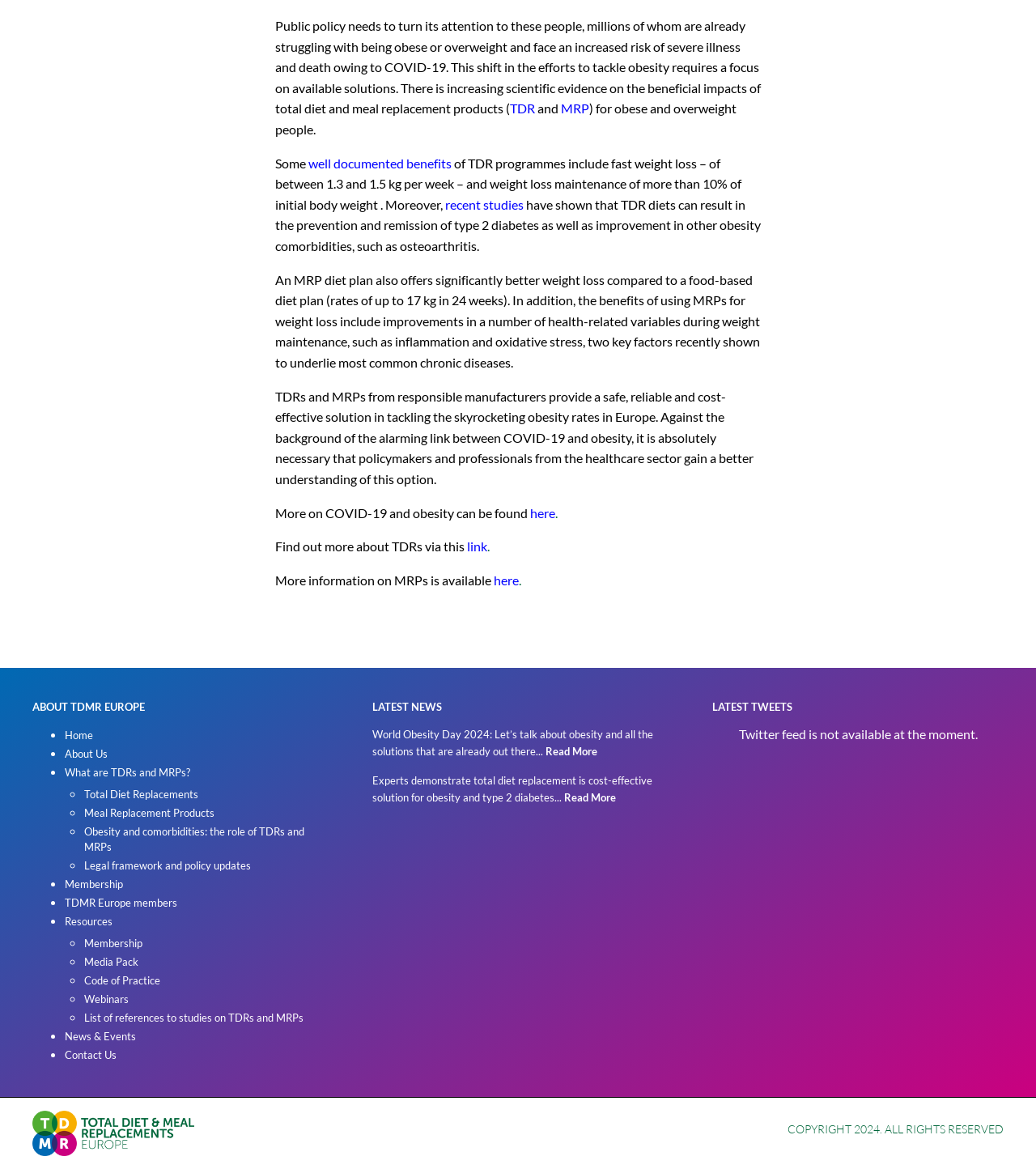What is the copyright year of the website?
Provide a short answer using one word or a brief phrase based on the image.

2024